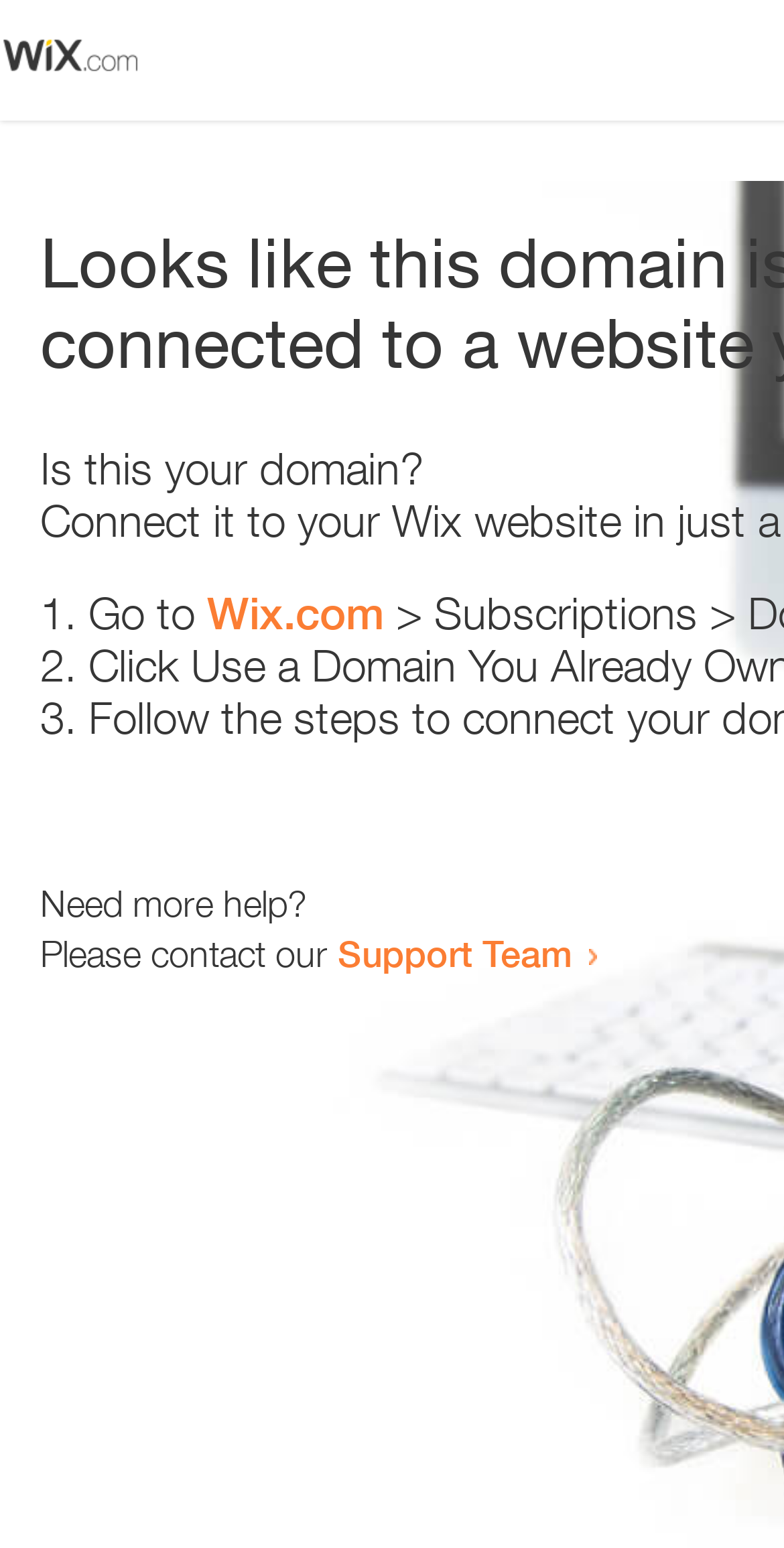What is the image at the top of the page?
Based on the image, provide a one-word or brief-phrase response.

Unknown